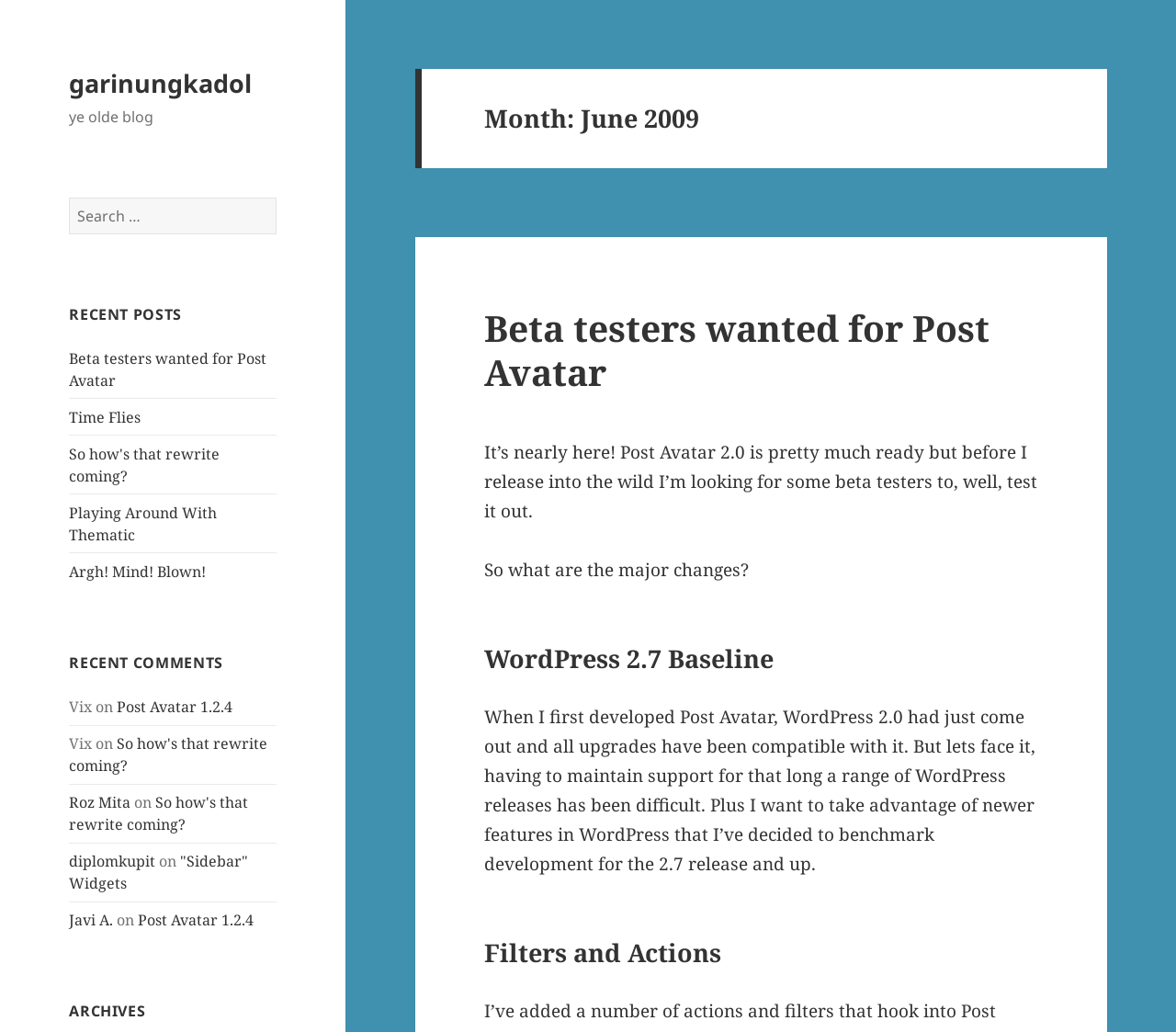Answer briefly with one word or phrase:
What is the purpose of the search box?

Search for: